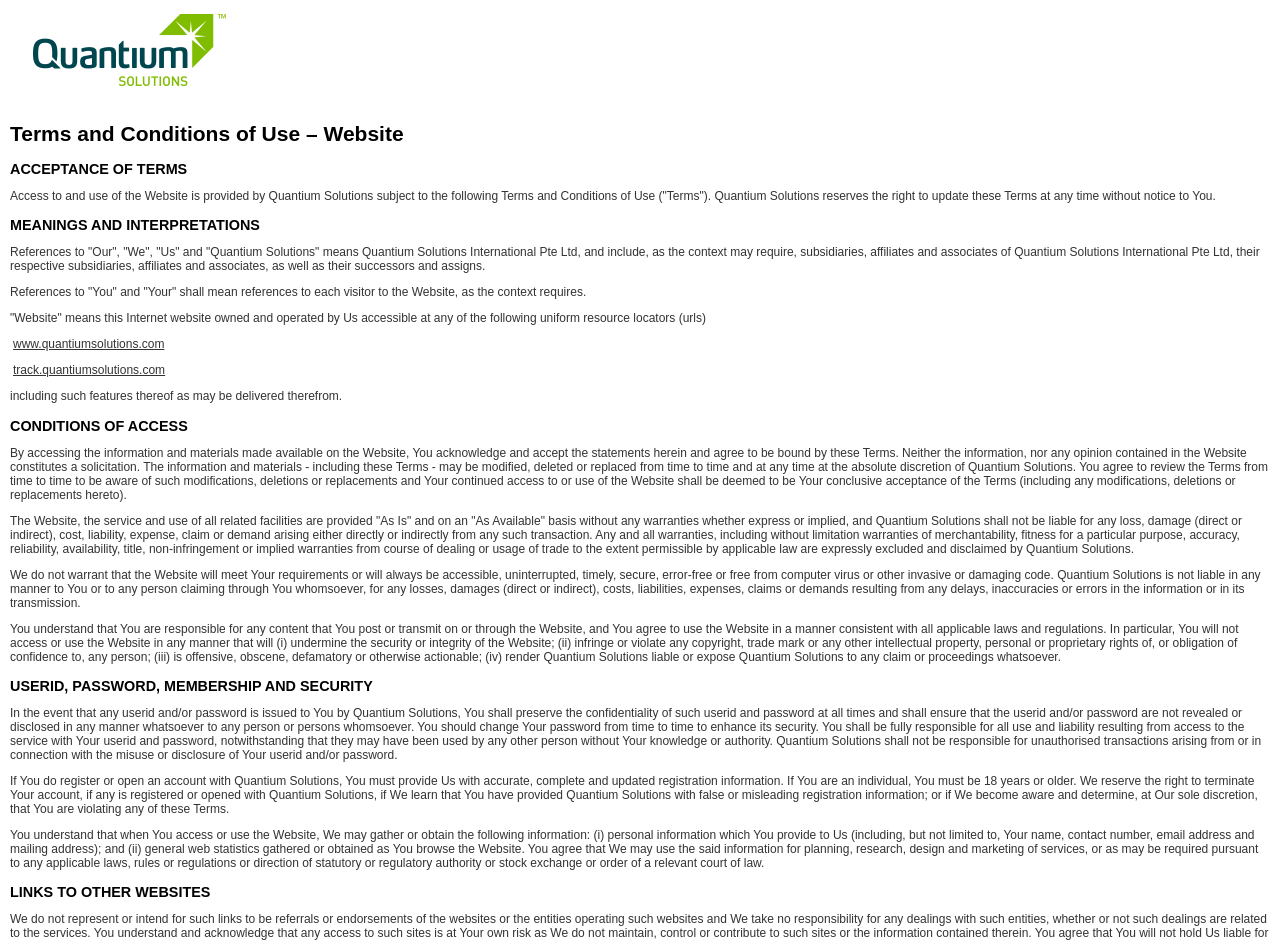What type of information may be gathered by the website?
Provide a well-explained and detailed answer to the question.

The terms and conditions mention that the website may gather or obtain personal information provided by the user, as well as general web statistics gathered or obtained as the user browses the website.